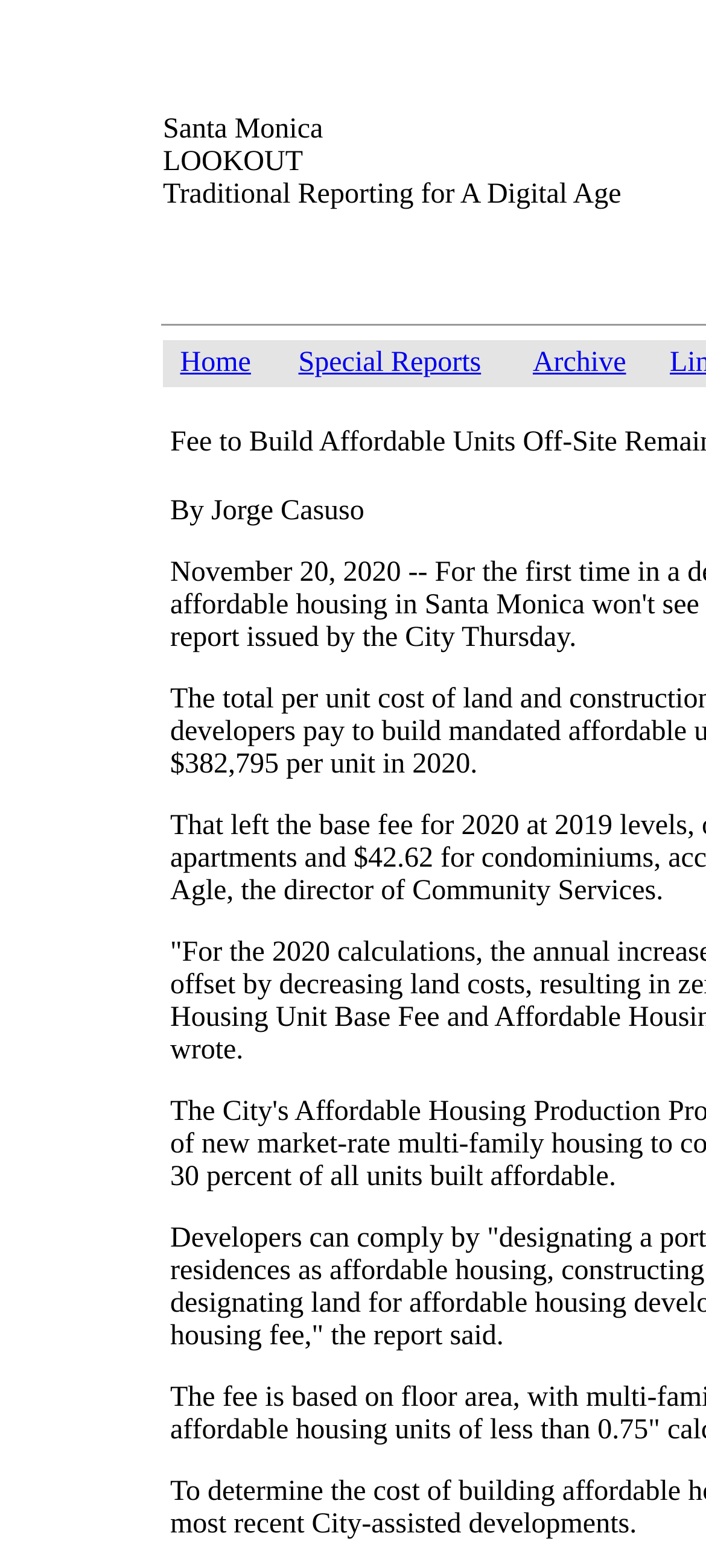Identify the coordinates of the bounding box for the element described below: "World Password Day". Return the coordinates as four float numbers between 0 and 1: [left, top, right, bottom].

None